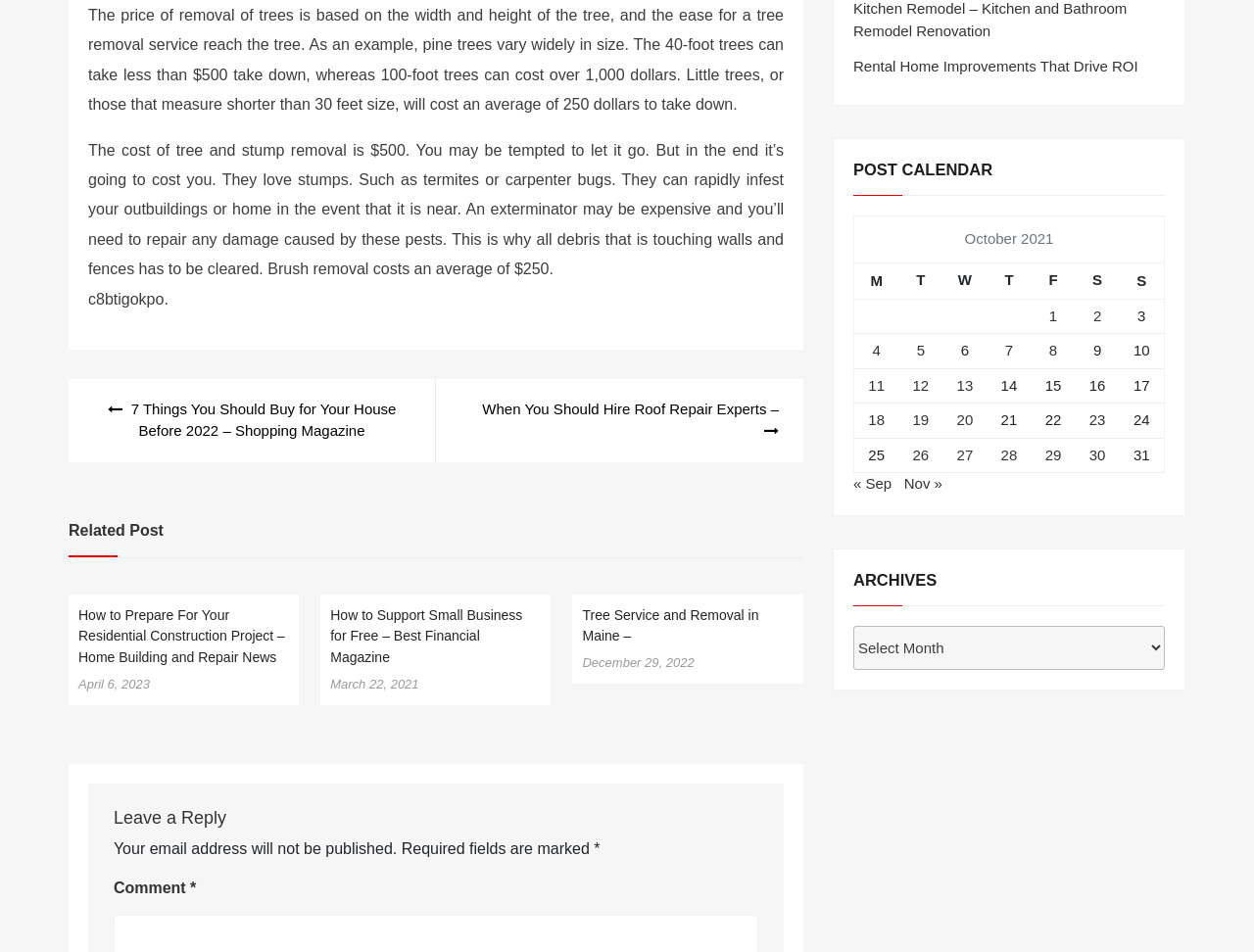Determine the bounding box coordinates (top-left x, top-left y, bottom-right x, bottom-right y) of the UI element described in the following text: « Sep

[0.68, 0.499, 0.711, 0.517]